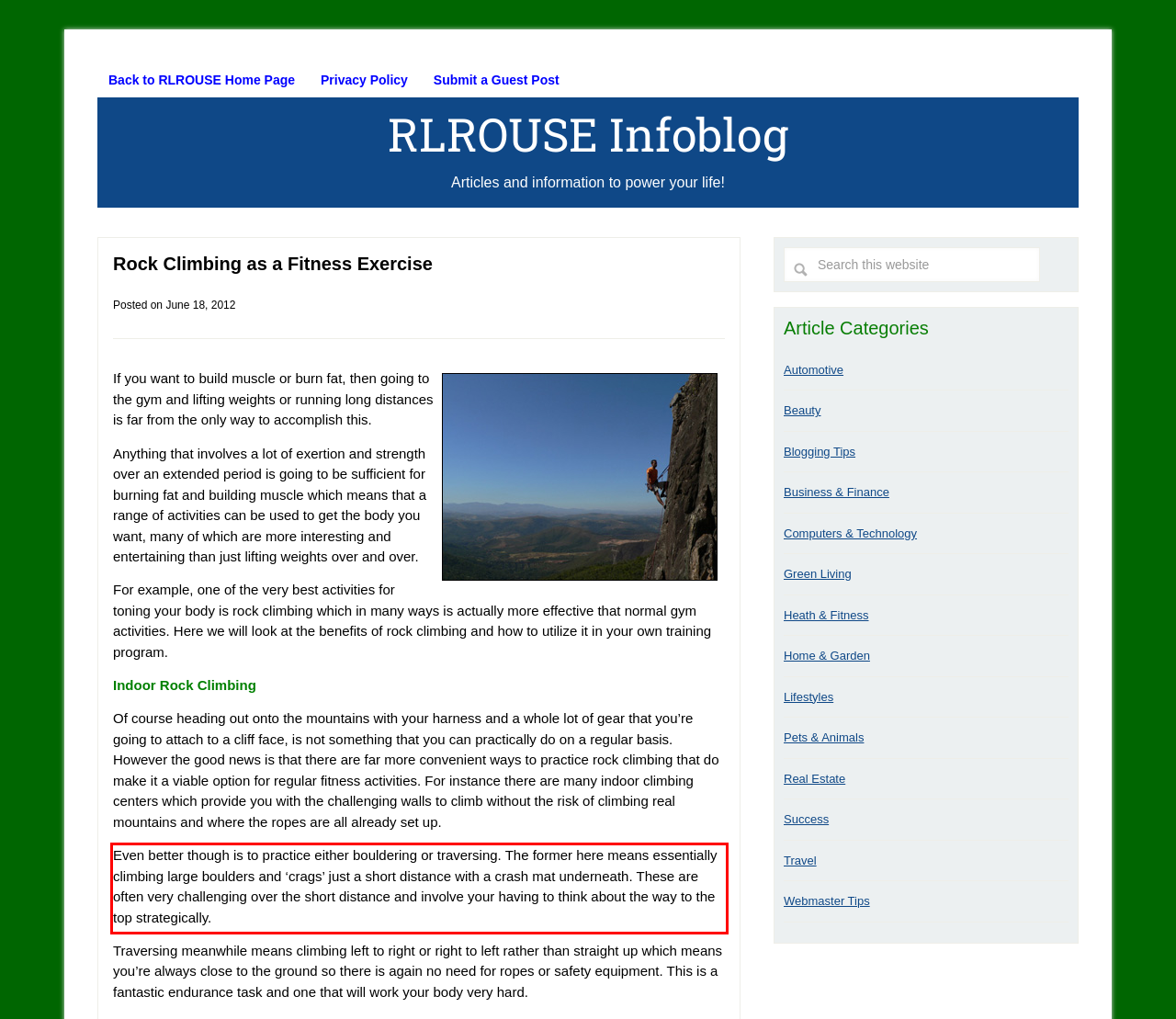Identify the text inside the red bounding box in the provided webpage screenshot and transcribe it.

Even better though is to practice either bouldering or traversing. The former here means essentially climbing large boulders and ‘crags’ just a short distance with a crash mat underneath. These are often very challenging over the short distance and involve your having to think about the way to the top strategically.